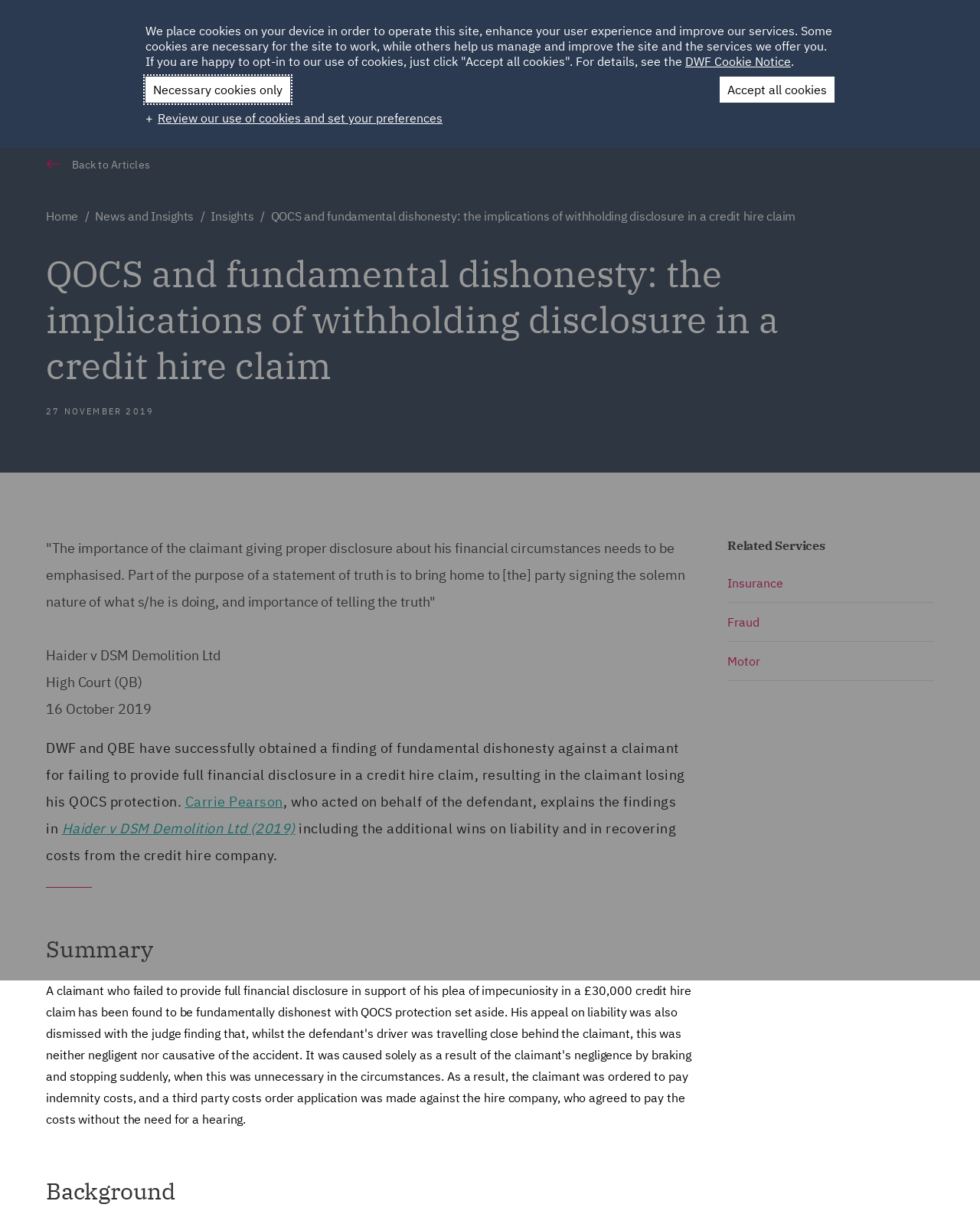Who acted on behalf of the defendant?
Answer with a single word or phrase, using the screenshot for reference.

Carrie Pearson